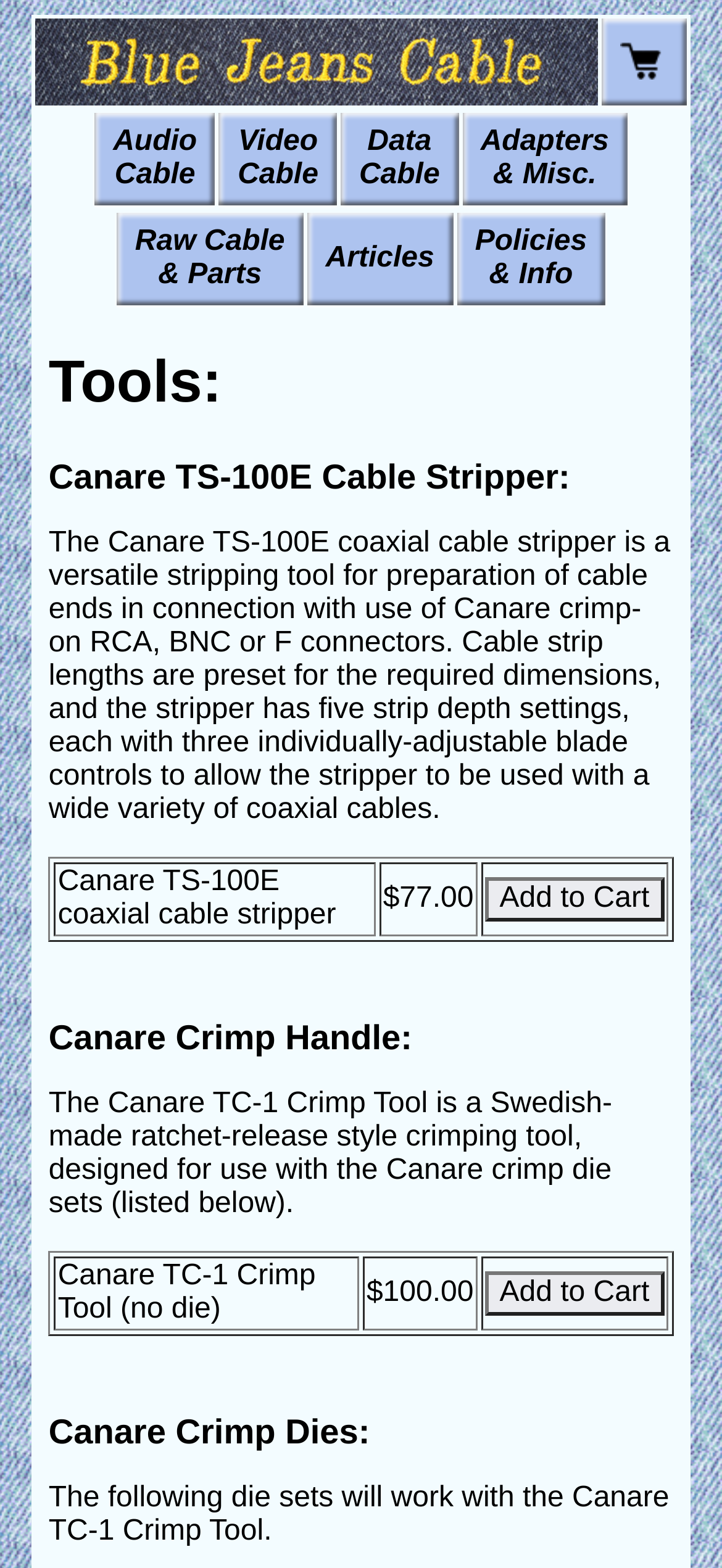Pinpoint the bounding box coordinates of the clickable area necessary to execute the following instruction: "Read about Canare TS-100E Cable Stripper". The coordinates should be given as four float numbers between 0 and 1, namely [left, top, right, bottom].

[0.067, 0.291, 0.933, 0.317]